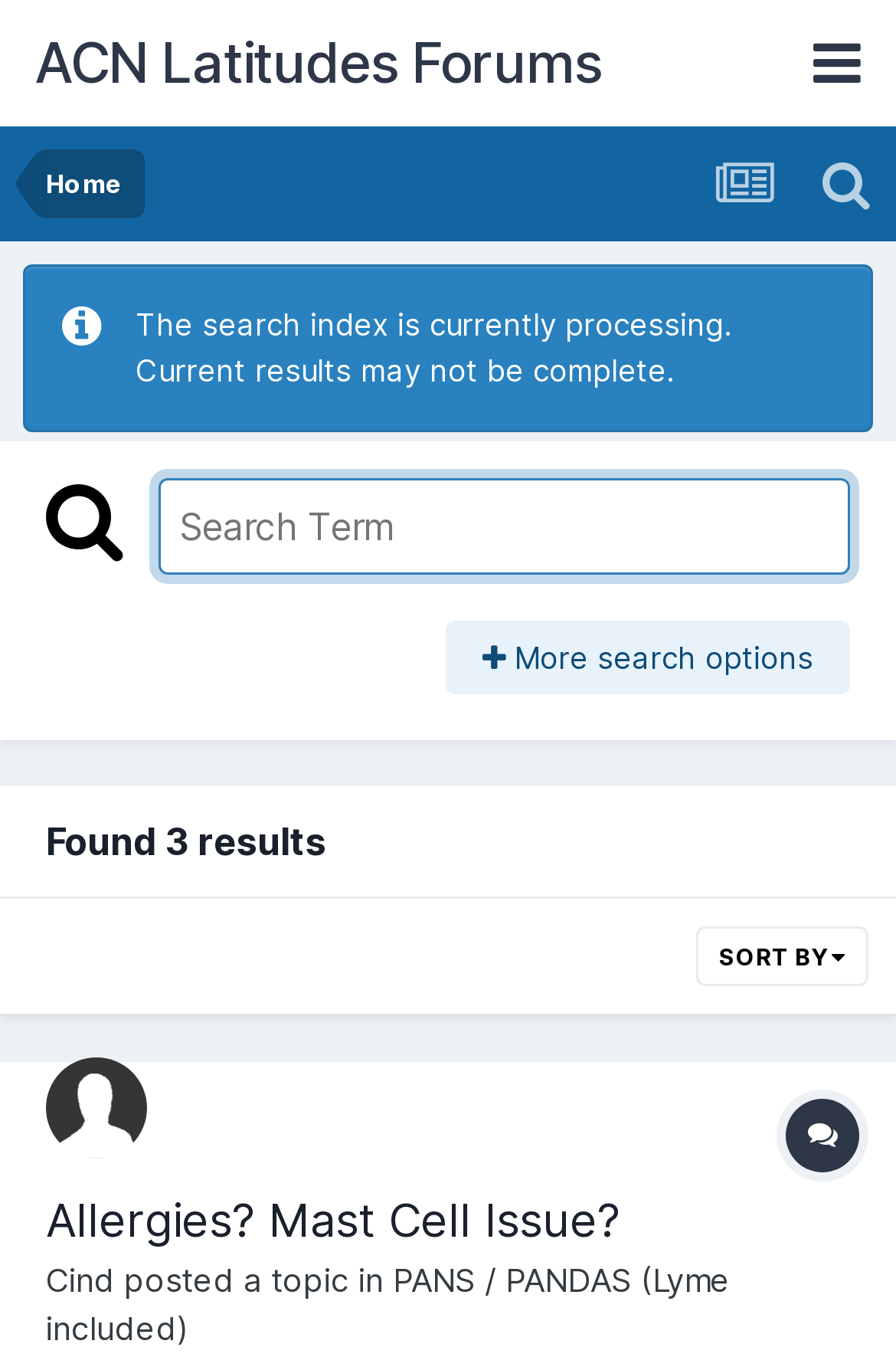Is the search index complete?
Use the image to answer the question with a single word or phrase.

No